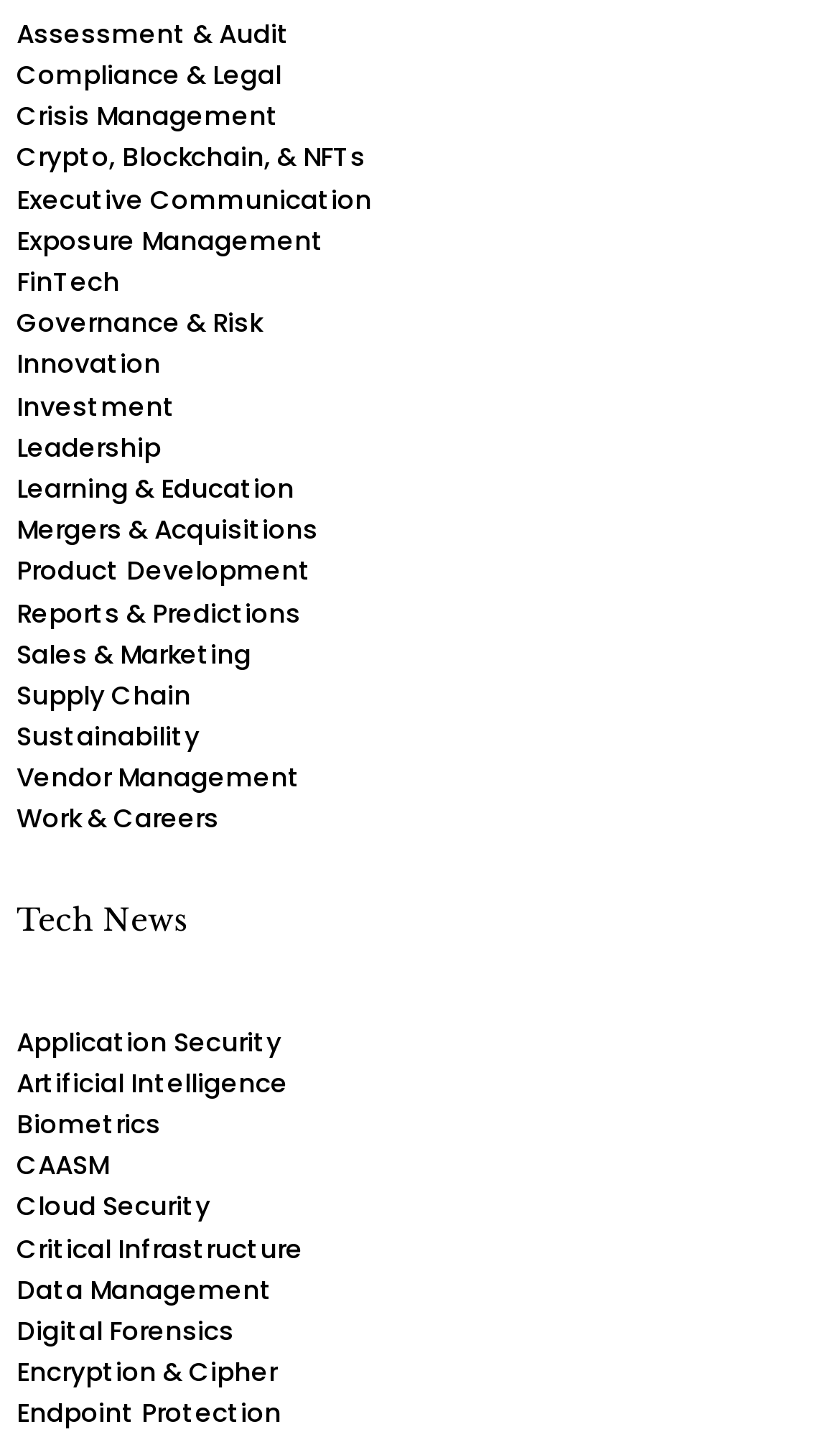Provide your answer in one word or a succinct phrase for the question: 
How many links are there under the 'Tech News' heading?

1